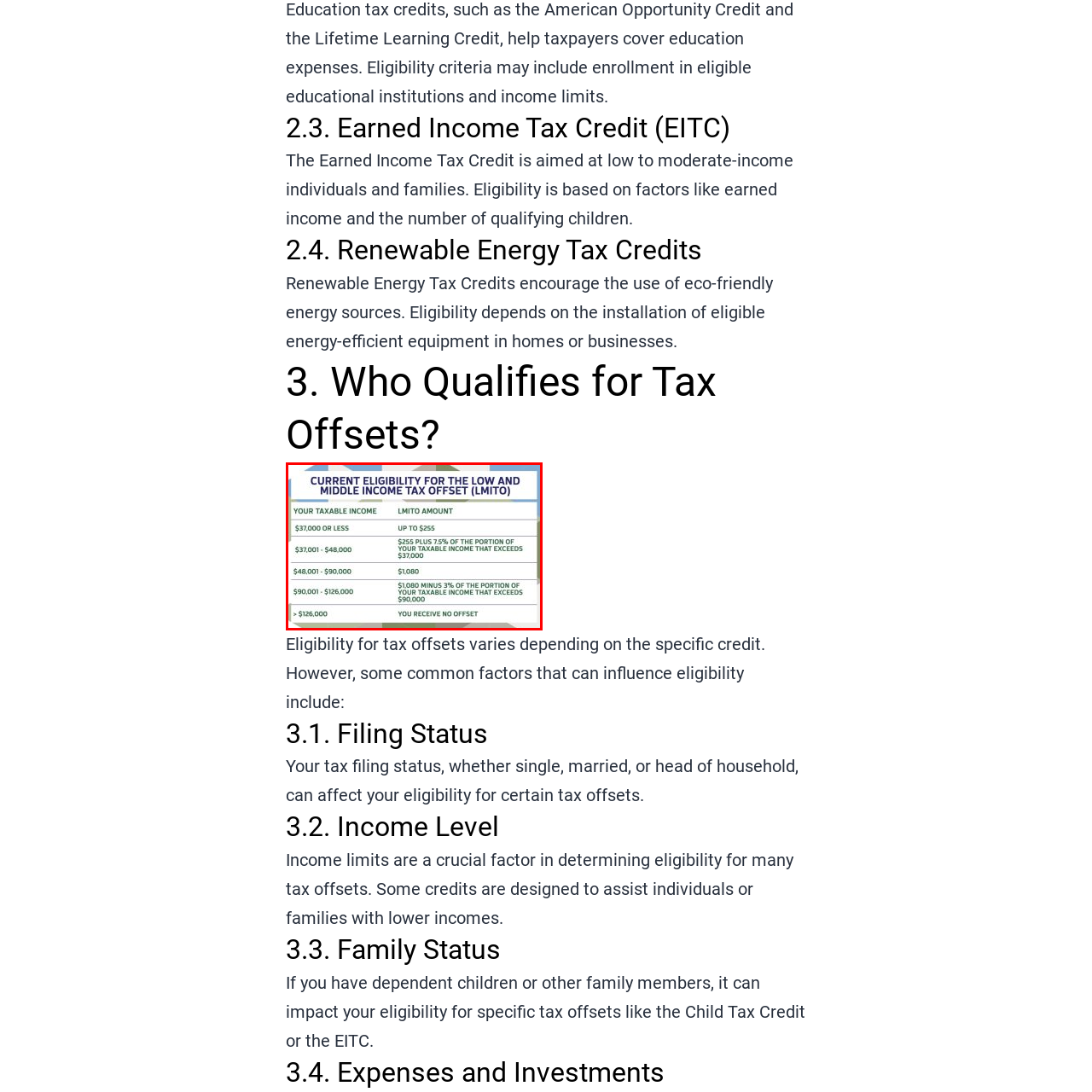Thoroughly describe the contents of the picture within the red frame.

The image titled "Current Eligibility for the Low and Middle Income Tax Offset (LMITO)" presents a structured overview of the eligibility criteria based on taxable income. The table outlines four income brackets: 

1. **For taxable income of $37,000 or less**, individuals are eligible for an LMITO amount of up to **$255**.
2. **For income between $37,001 and $48,000**, the LMITO amount is calculated as **$256 plus 7.5% of the portion of your taxable income that exceeds $37,000**.
3. **For an income range from $48,001 to $90,000**, individuals qualify for an amount of **$1,080**.
4. **For those earning between $90,001 and $126,000**, the amount is determined as **$1,080 minus 3% of the portion of your taxable income that exceeds $90,000**.
5. Finally, **individuals with a taxable income over $126,000** will **receive no offset**.

This information is crucial for understanding the potential financial benefits available for low to middle-income earners within the specified income ranges.